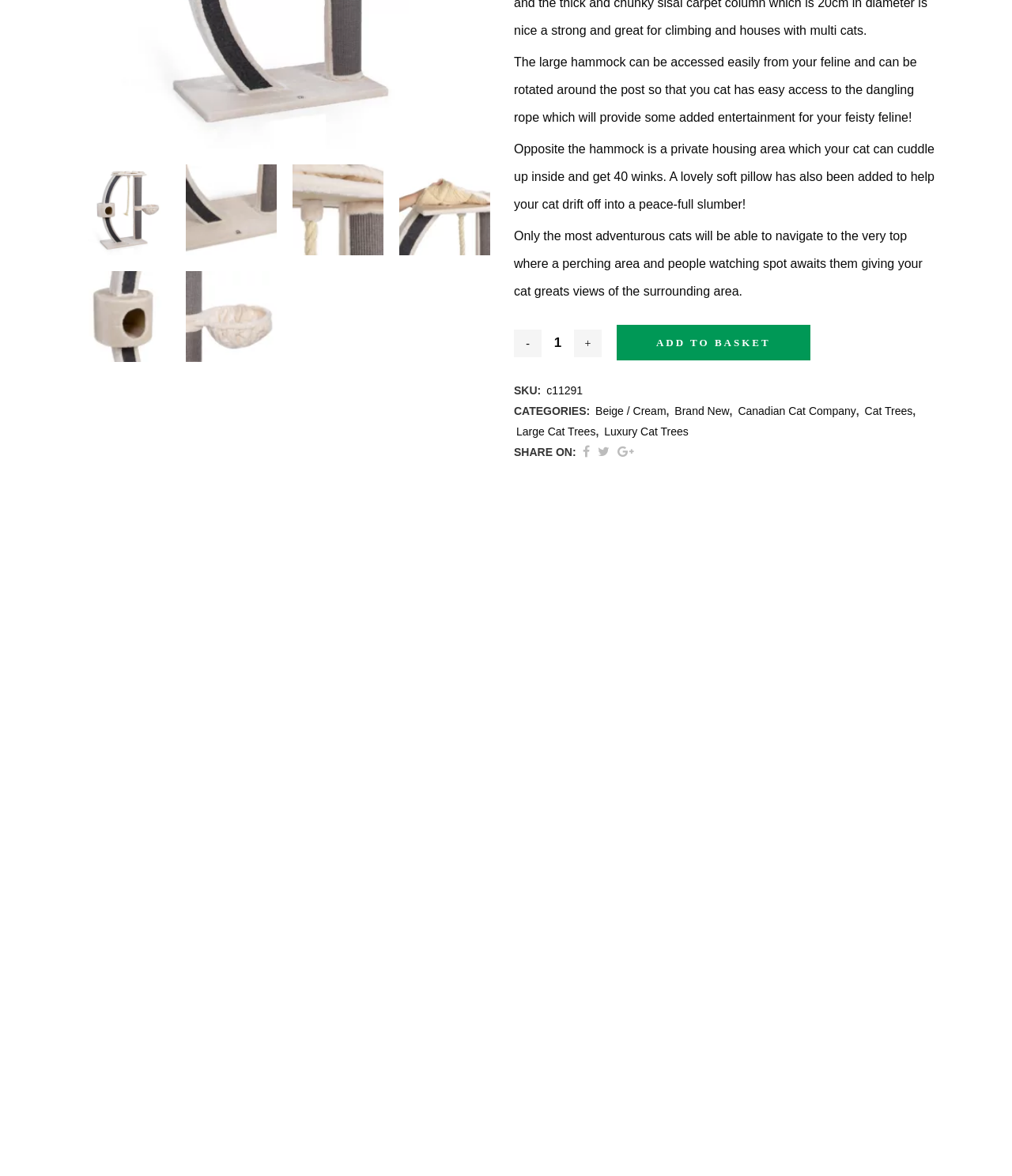Please determine the bounding box coordinates, formatted as (top-left x, top-left y, bottom-right x, bottom-right y), with all values as floating point numbers between 0 and 1. Identify the bounding box of the region described as: Medium Price Cat Scratching Post

[0.377, 0.094, 0.572, 0.163]